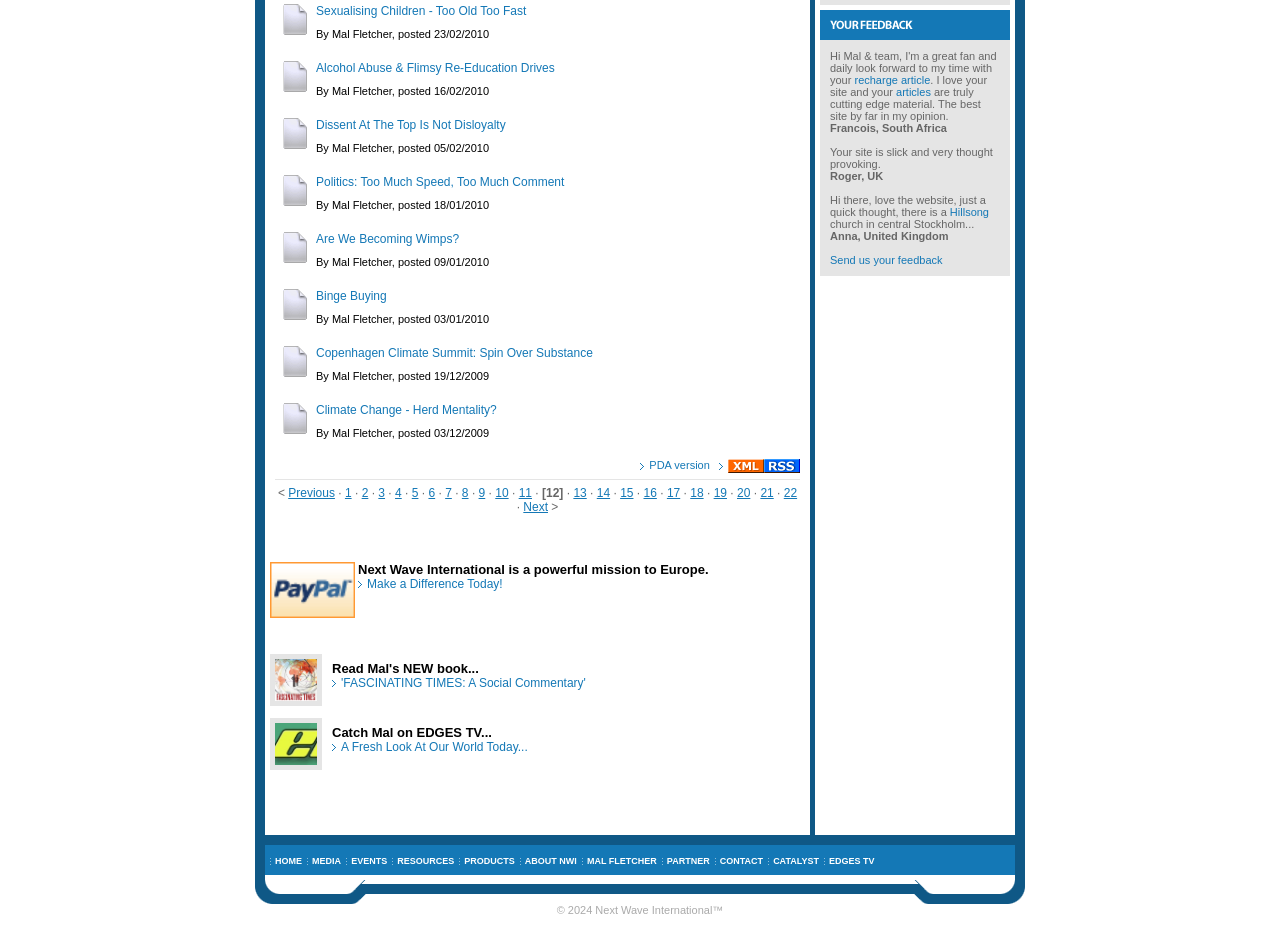Identify the coordinates of the bounding box for the element described below: "Powered by Avninfosoft". Return the coordinates as four float numbers between 0 and 1: [left, top, right, bottom].

None